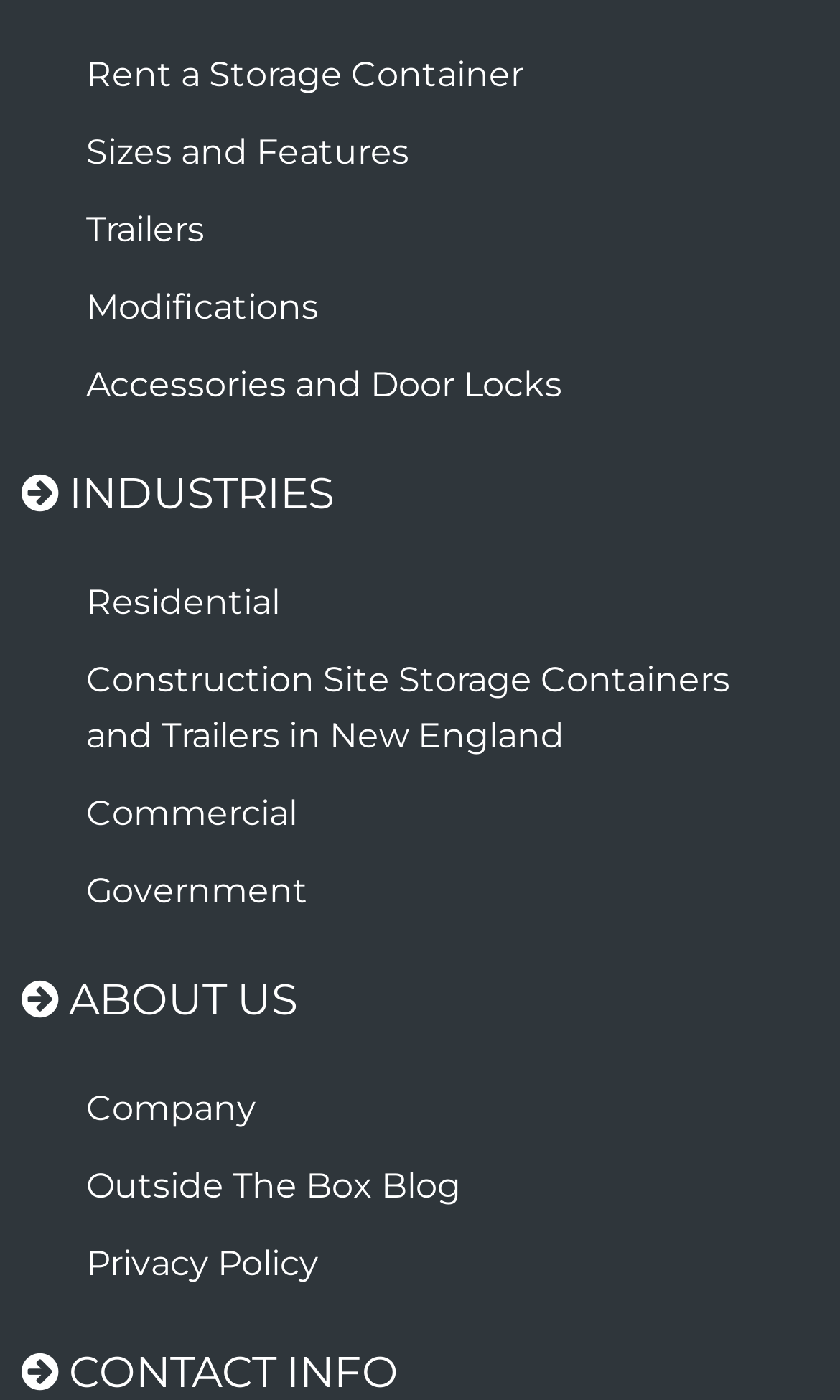How many links are under the 'ABOUT US' section?
Please answer the question as detailed as possible.

Under the 'ABOUT US' section, I found three links: Company, Outside The Box Blog, and Privacy Policy, indicating that there are three links in this section.